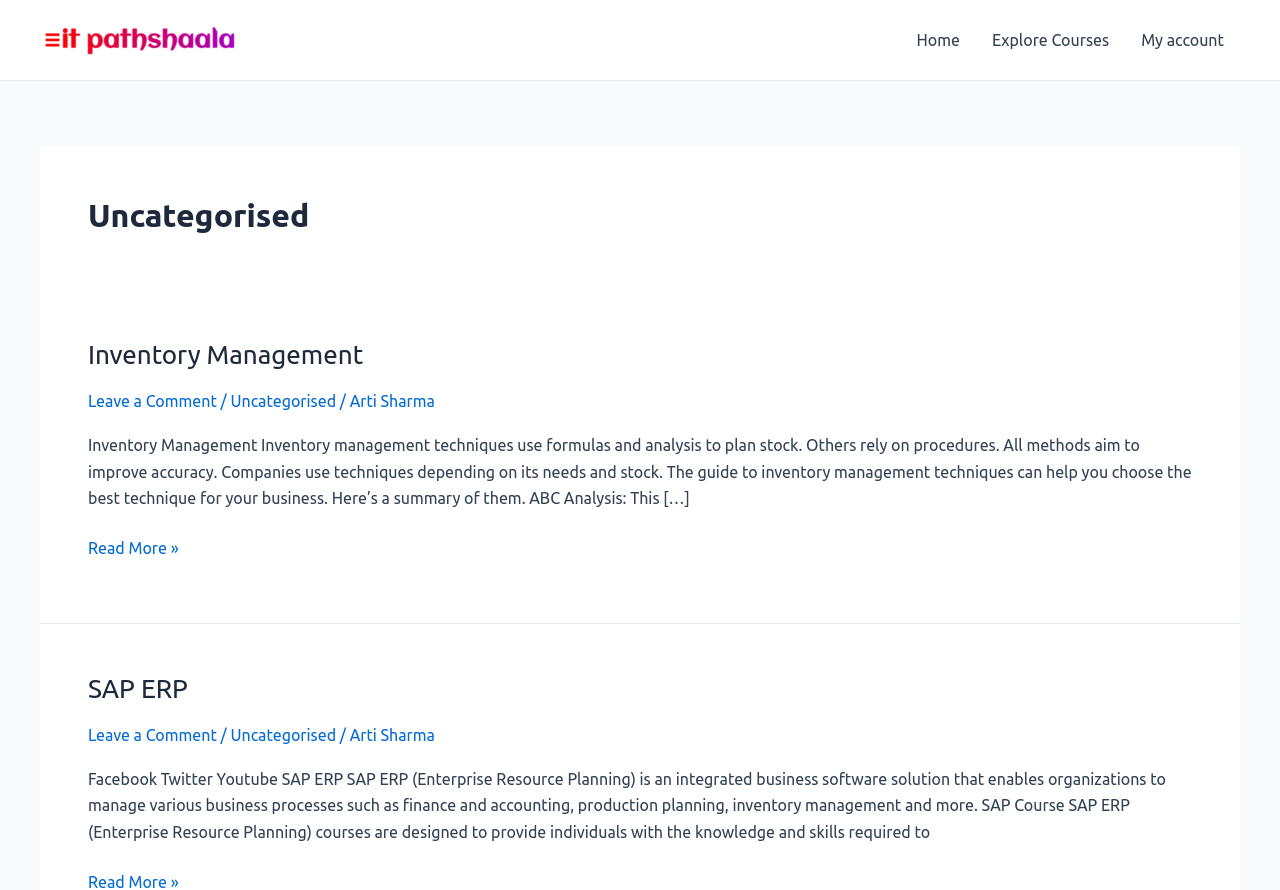What is the second topic discussed on the webpage?
Please provide a comprehensive and detailed answer to the question.

The second topic discussed on the webpage is 'SAP ERP', which is indicated by the heading 'SAP ERP' and the text that follows.